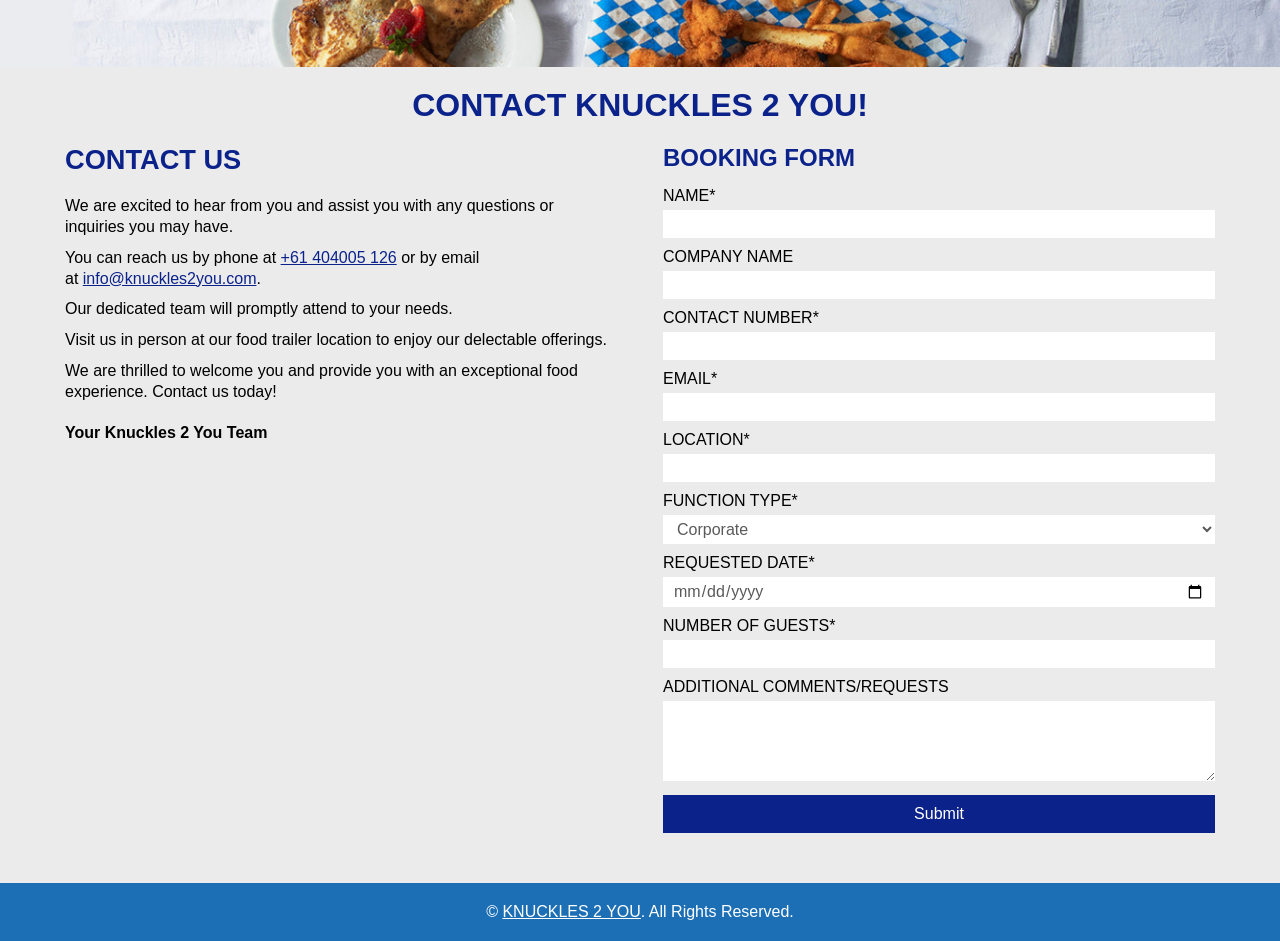Find the bounding box coordinates for the UI element whose description is: "8870 Adventures". The coordinates should be four float numbers between 0 and 1, in the format [left, top, right, bottom].

None